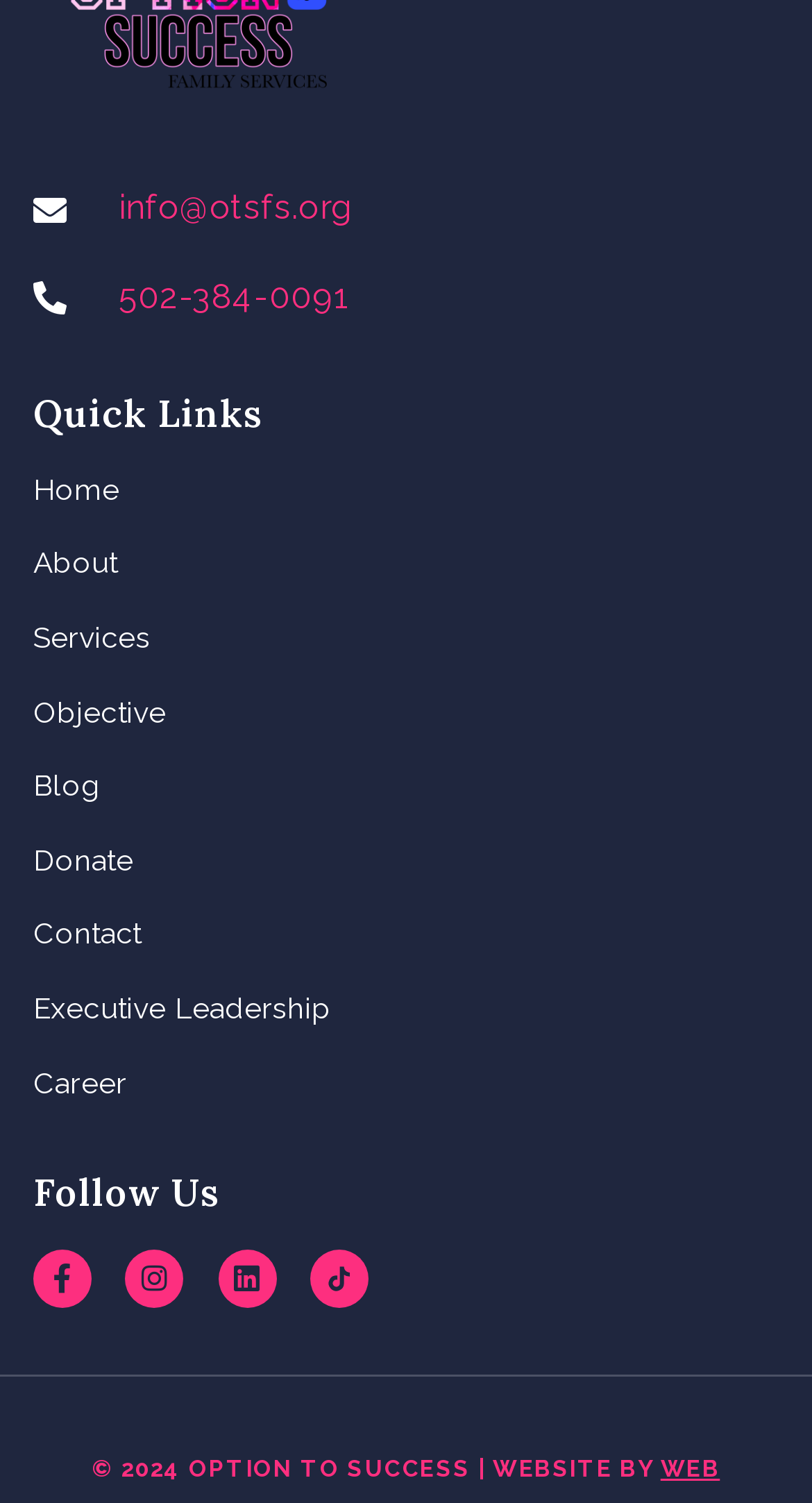How many social media links are there?
Look at the image and respond with a one-word or short phrase answer.

3